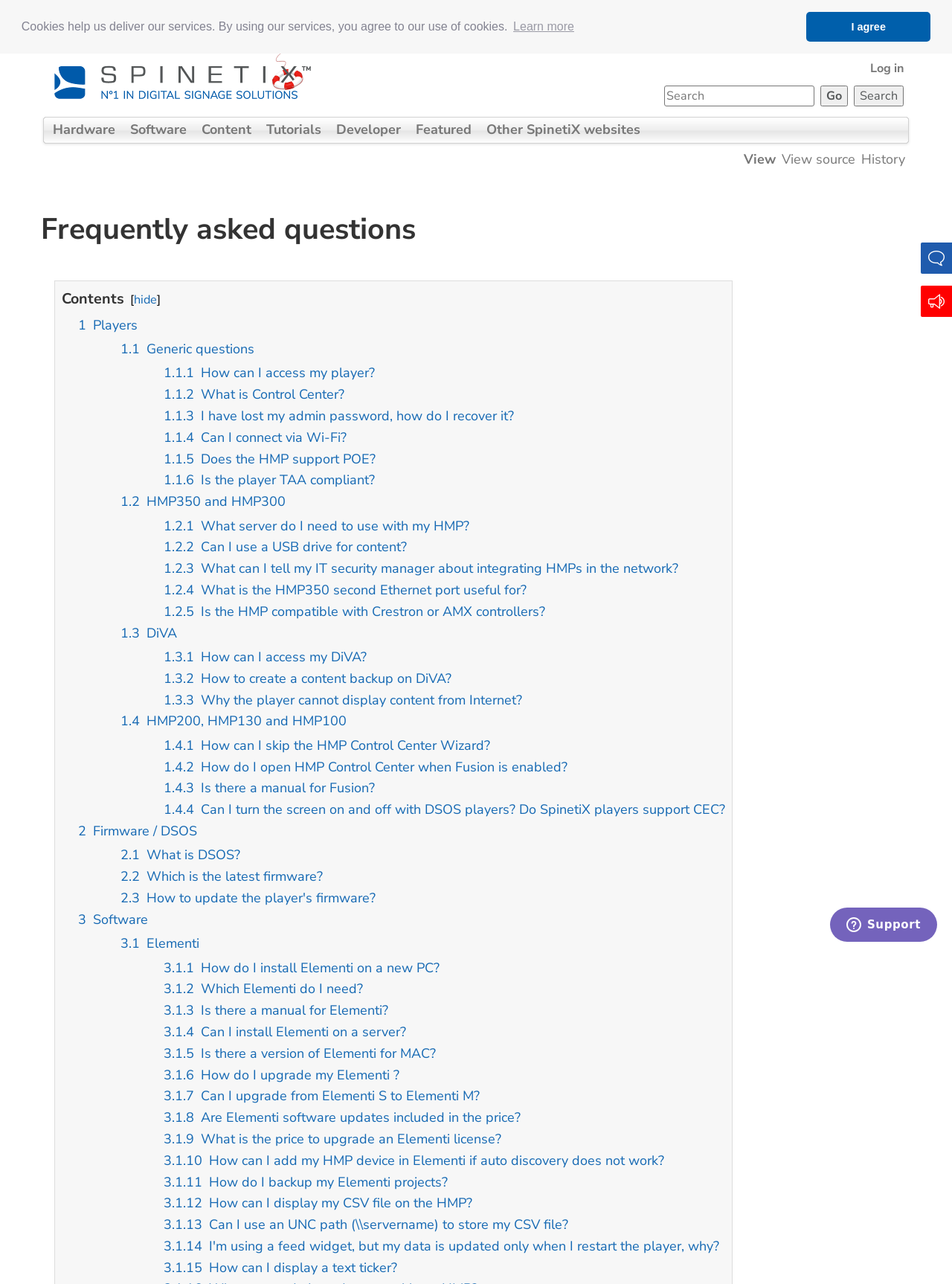How can I access my player?
Respond to the question with a single word or phrase according to the image.

Check 1.1.1 How can I access my player?